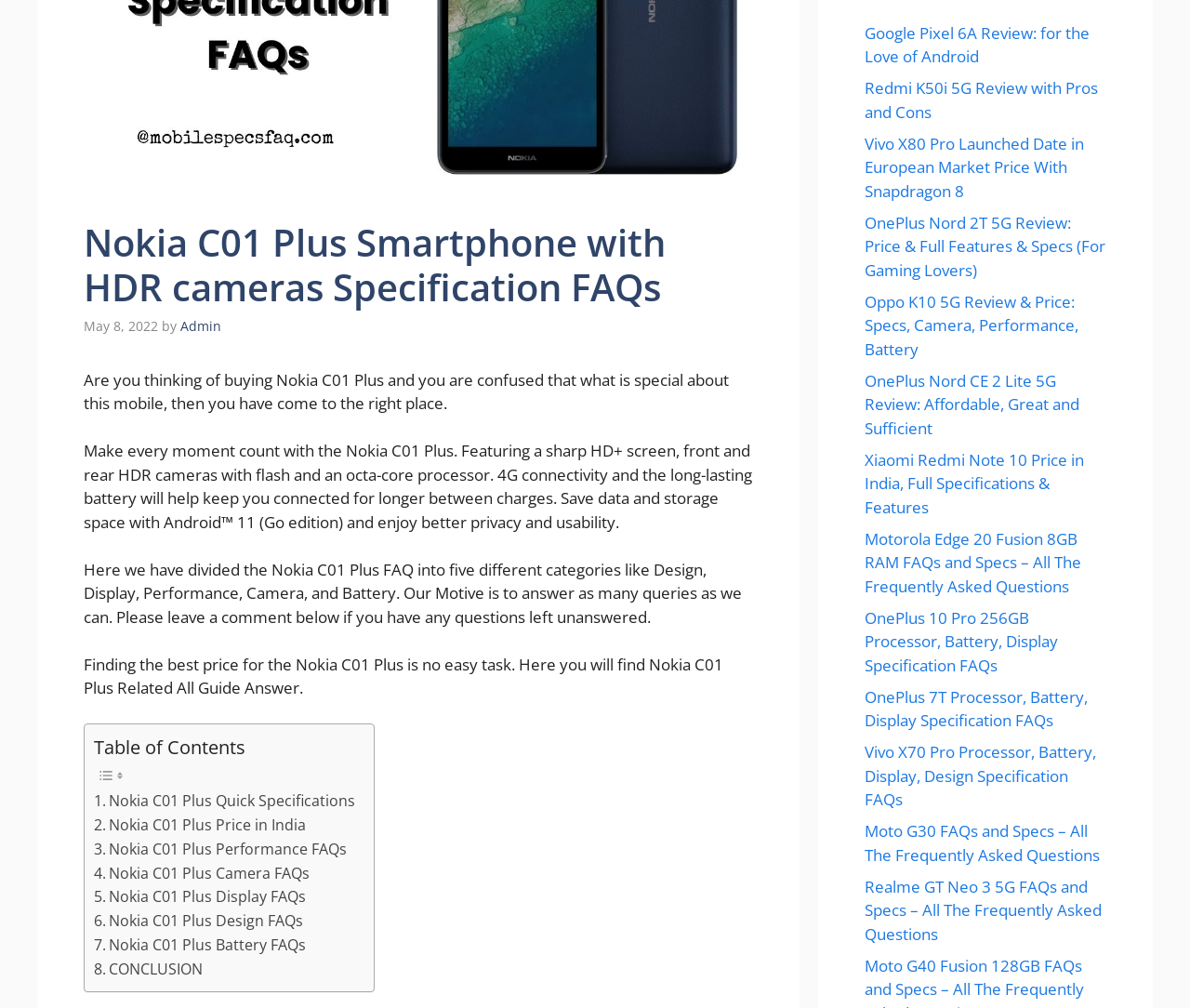Determine the bounding box coordinates of the UI element described by: "Nokia C01 Plus Camera FAQs".

[0.079, 0.855, 0.26, 0.879]